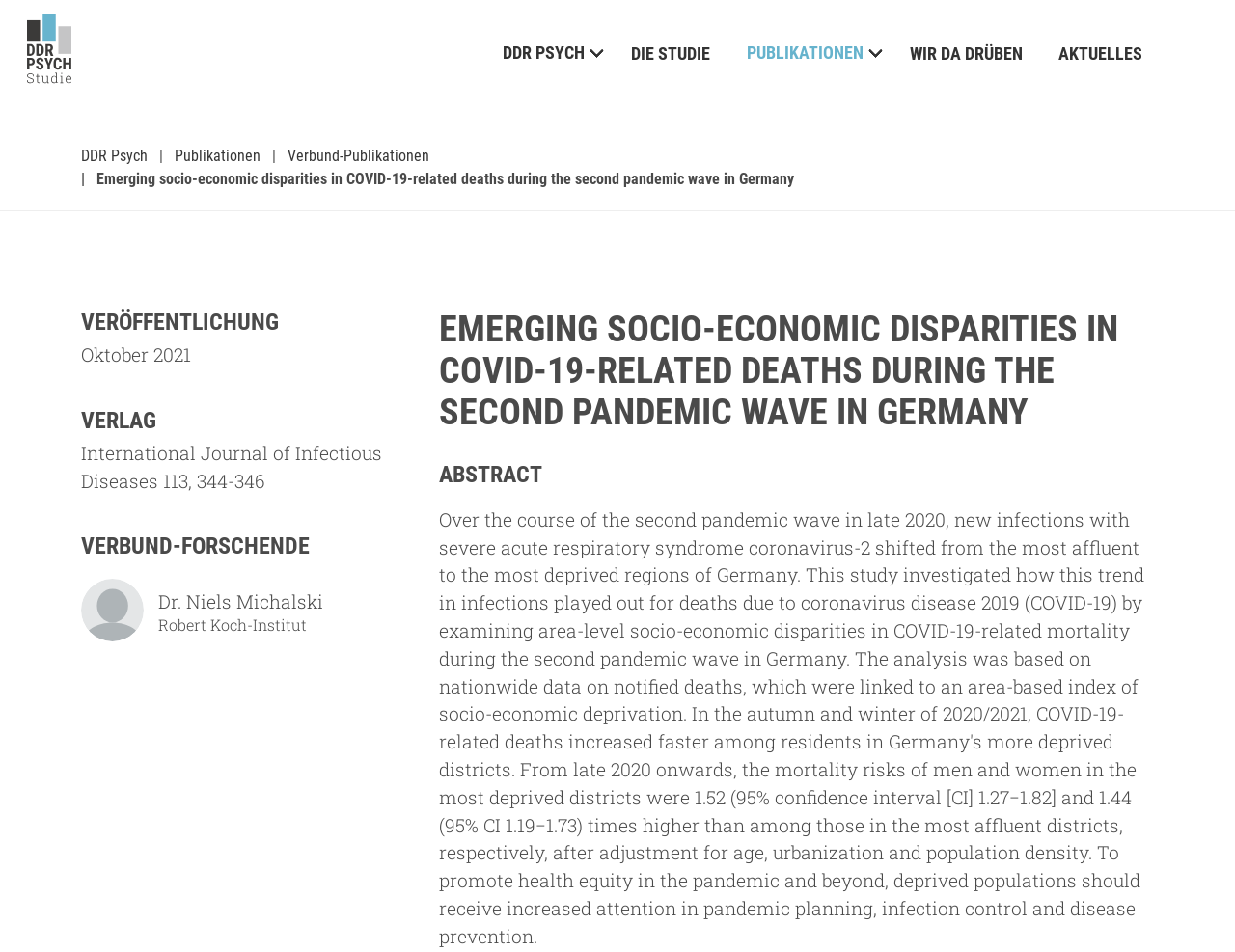Pinpoint the bounding box coordinates of the clickable element needed to complete the instruction: "View the publication details". The coordinates should be provided as four float numbers between 0 and 1: [left, top, right, bottom].

[0.502, 0.034, 0.595, 0.078]